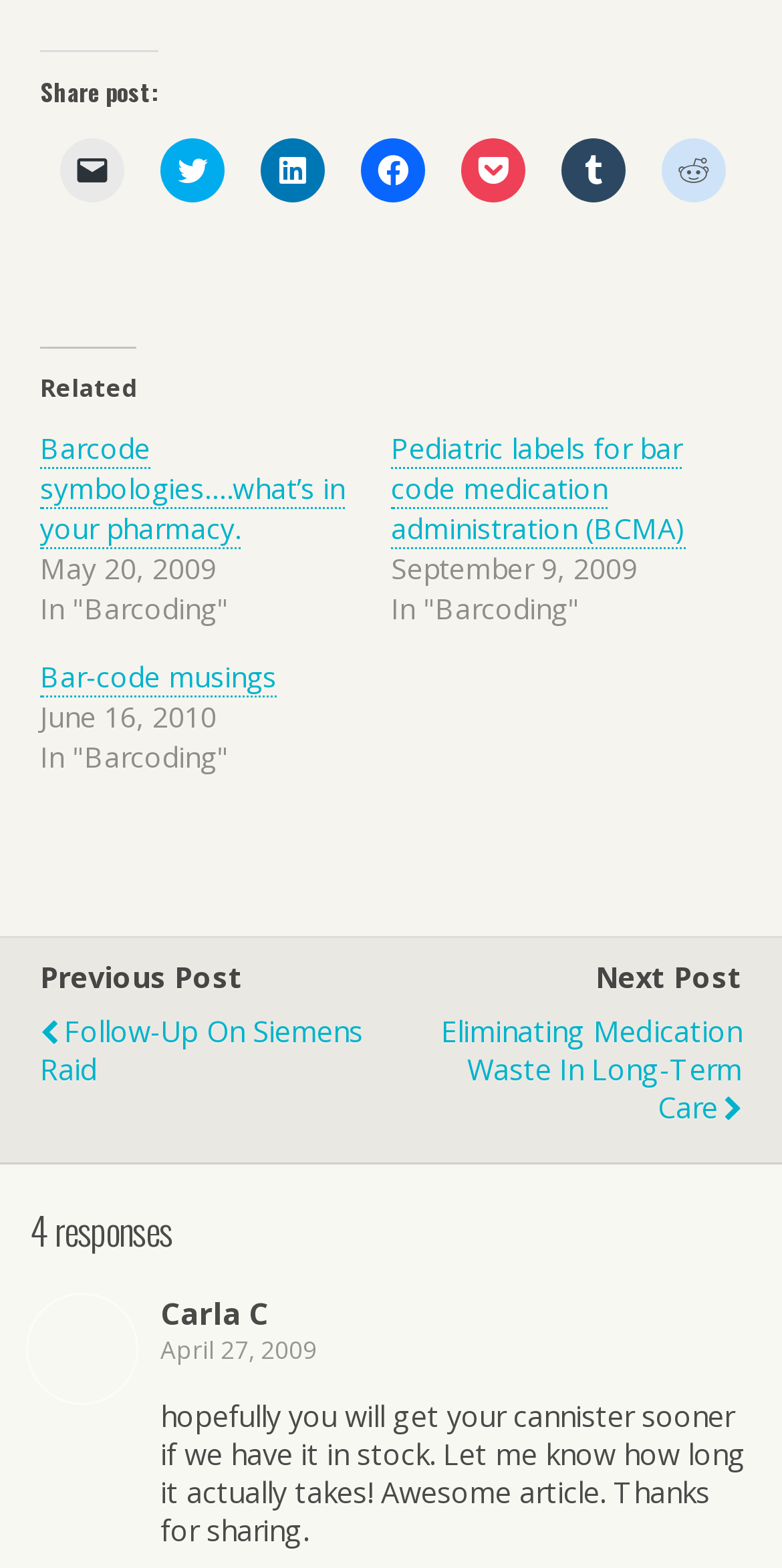Provide the bounding box coordinates of the section that needs to be clicked to accomplish the following instruction: "Click to share on Twitter."

[0.205, 0.088, 0.287, 0.129]